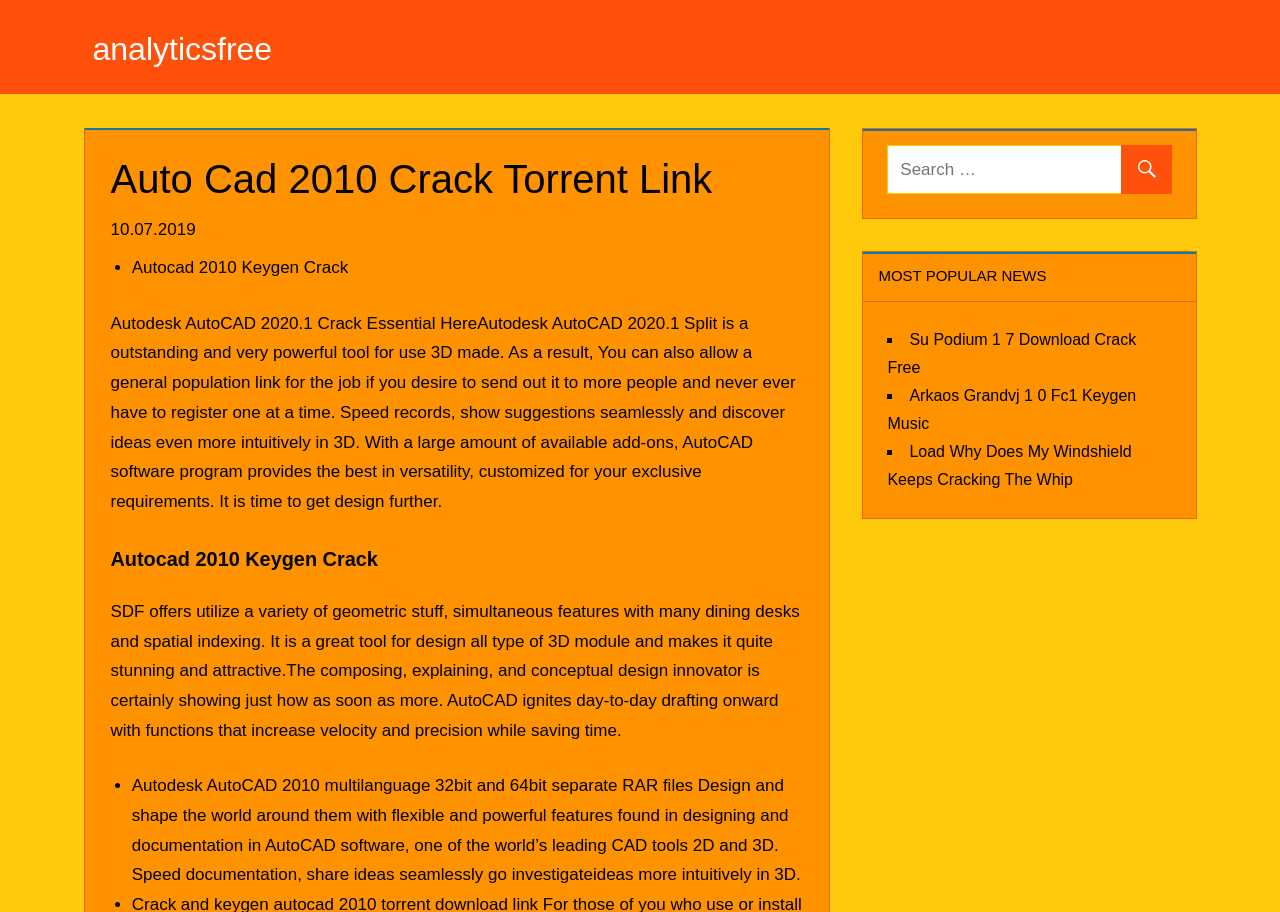Answer with a single word or phrase: 
What is the feature of AutoCAD software mentioned on the webpage?

Speed records